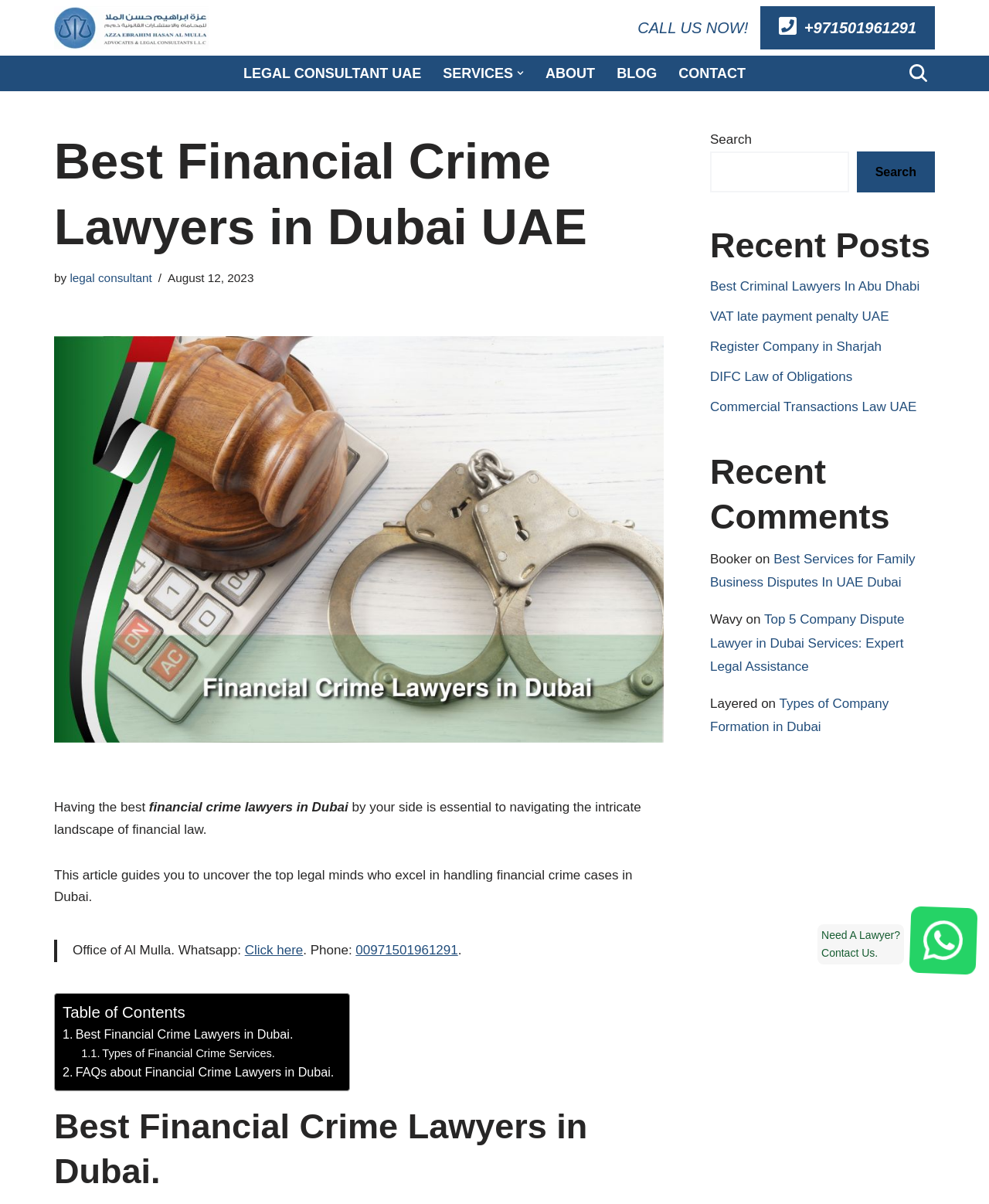What is the search function for?
Based on the image, please offer an in-depth response to the question.

I found the search function by looking at the complementary element with the search box. The search box has a placeholder text 'Search', and it is likely used to search for content within the website.